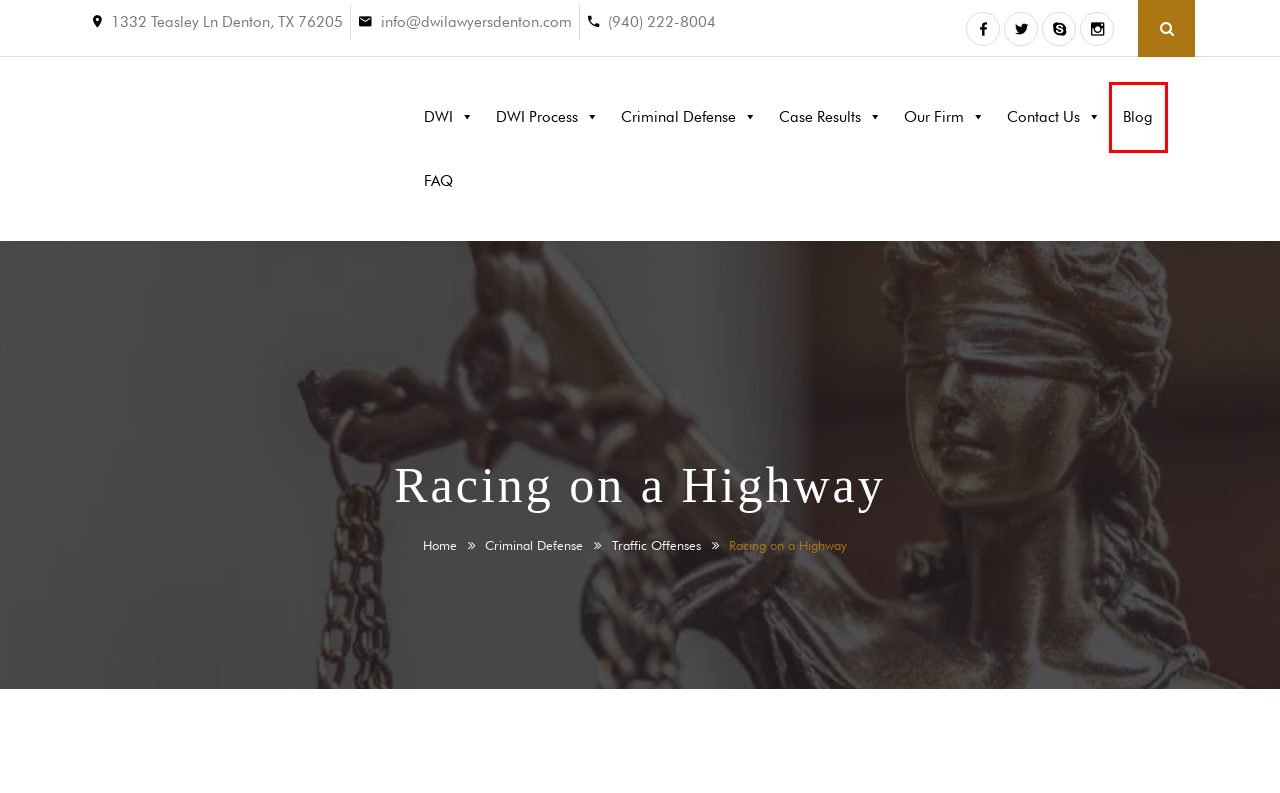Examine the screenshot of a webpage with a red bounding box around a specific UI element. Identify which webpage description best matches the new webpage that appears after clicking the element in the red bounding box. Here are the candidates:
A. Frequently Asked Questions (FAQ) | Law Office of Richard C. McConathy
B. DWI Process Attorney | Denton County, TX | Richard C. McConathy﻿
C. DWI Defense Lawyer | Denton, TX | Law Offices of Richard C. McConathy
D. Traffic Offenses Lawyer | Traffic Violations Attorney | Denton, TX
E. Contact Us at the Law Offices of Richard C. McConathy | Denton, TX
F. Blog of Criminal Defense Attorney Richard C. McConathy | Denton, TX
G. Case Results for Law Office of Richard C. McConathy | Denton, TX
H. Our Firm | Denton County, TX | Law Offices of Richard C. McConathy

F